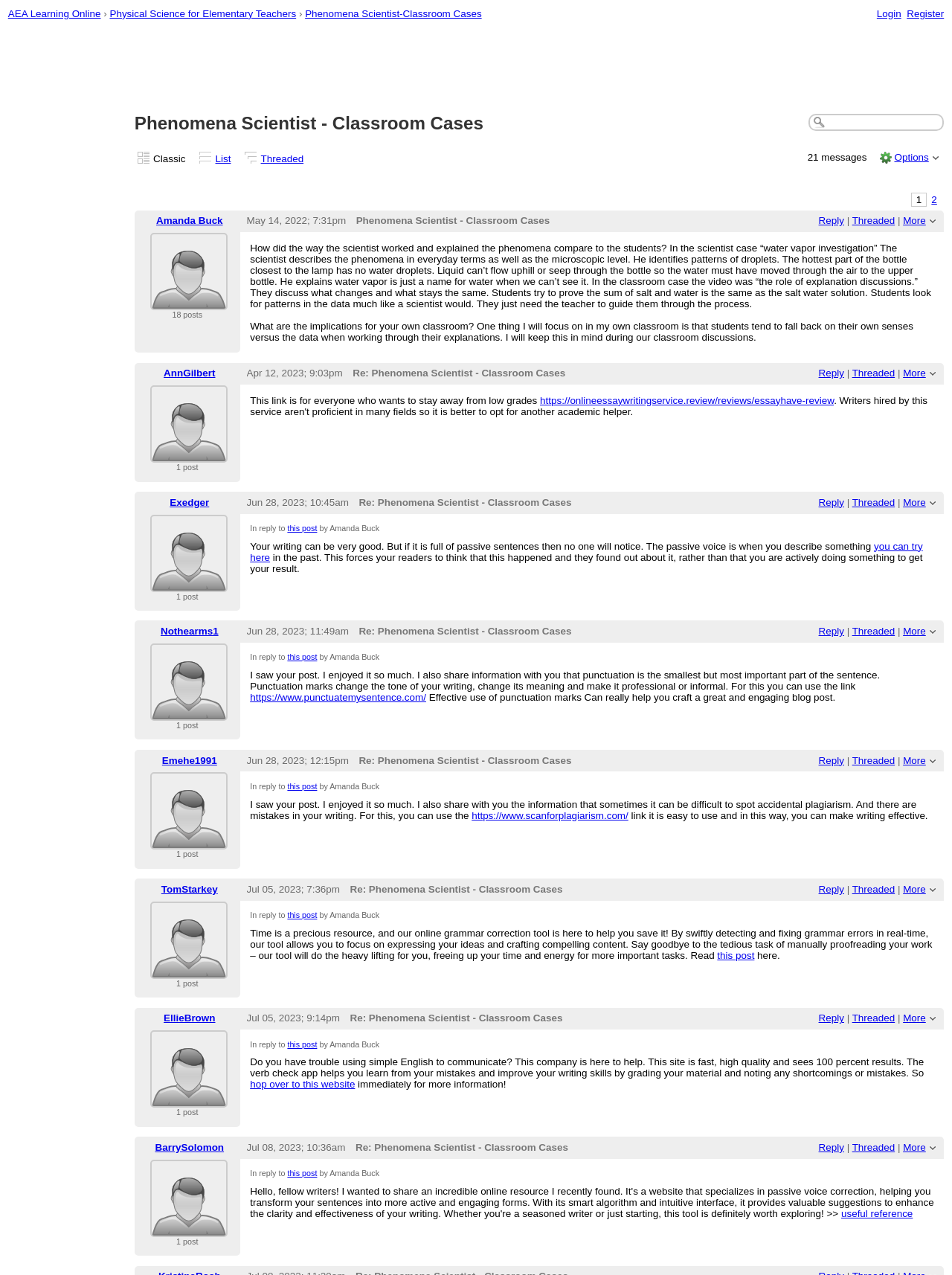Offer an extensive depiction of the webpage and its key elements.

This webpage appears to be a forum discussion page, specifically a thread titled "Re: Phenomena Scientist - Classroom Cases". The page is divided into several sections, each containing a post from a different user.

At the top of the page, there are several links to other users' profiles, including "LikaDoroshenko" and "HenryVang". Below these links, there is a table containing a list of posts, each with a heading that includes the user's name and the number of posts they have made.

Each post section begins with a heading that includes the user's name and the title of the post. Below the heading, there is a table containing the post content, which includes text and links to other resources. Some posts also include images.

To the right of each post, there are several links, including "Reply", "Threaded", and "More". There is also a timestamp indicating when the post was made.

The posts themselves contain a variety of content, including discussions about writing tools, such as verb tense checkers and comma correction resources. Some users are sharing their experiences with these tools, while others are asking questions or providing feedback.

Overall, the page appears to be a discussion forum where users can share their thoughts and ideas about writing and language-related topics.